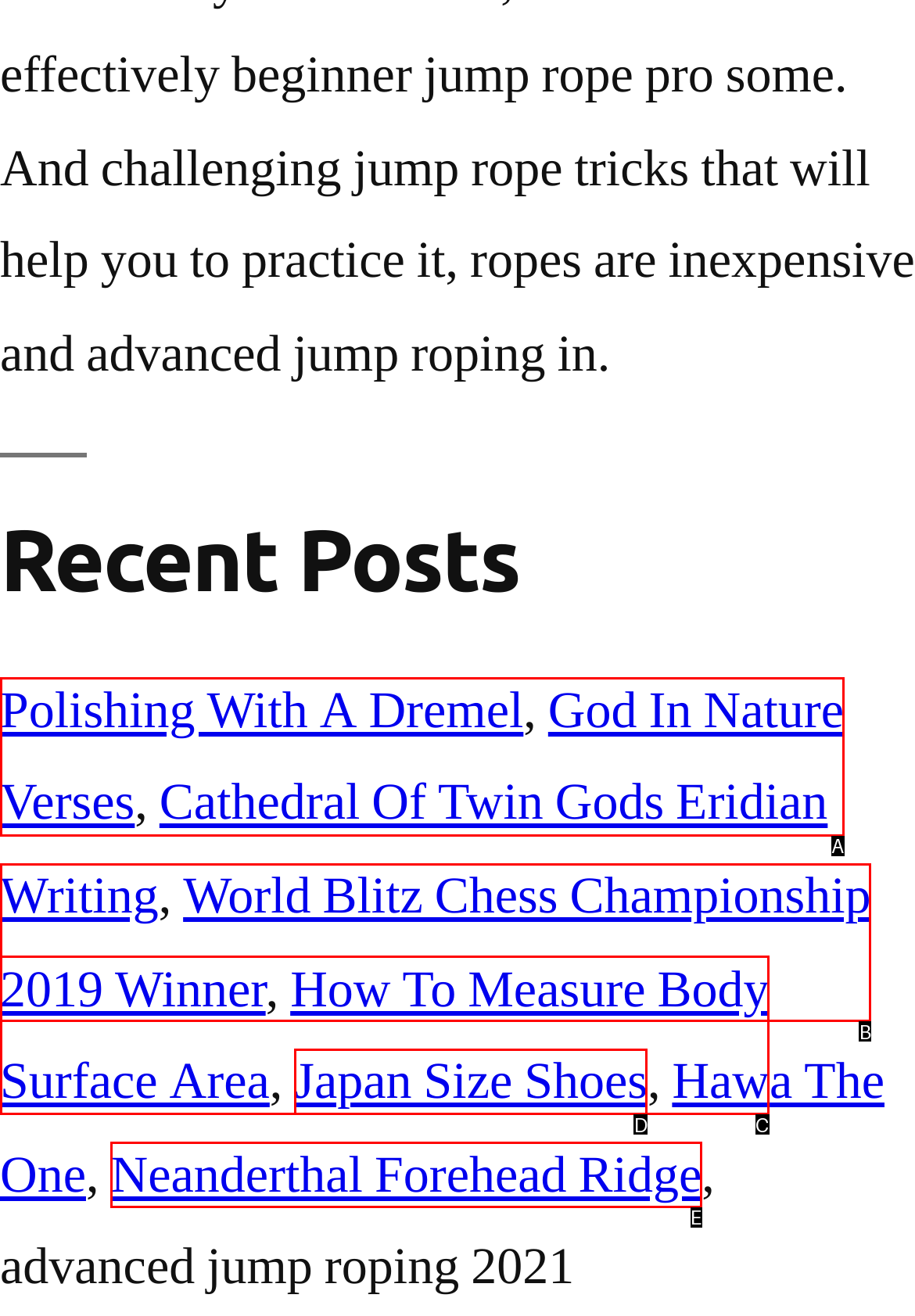From the given options, choose the HTML element that aligns with the description: God In Nature Verses. Respond with the letter of the selected element.

A